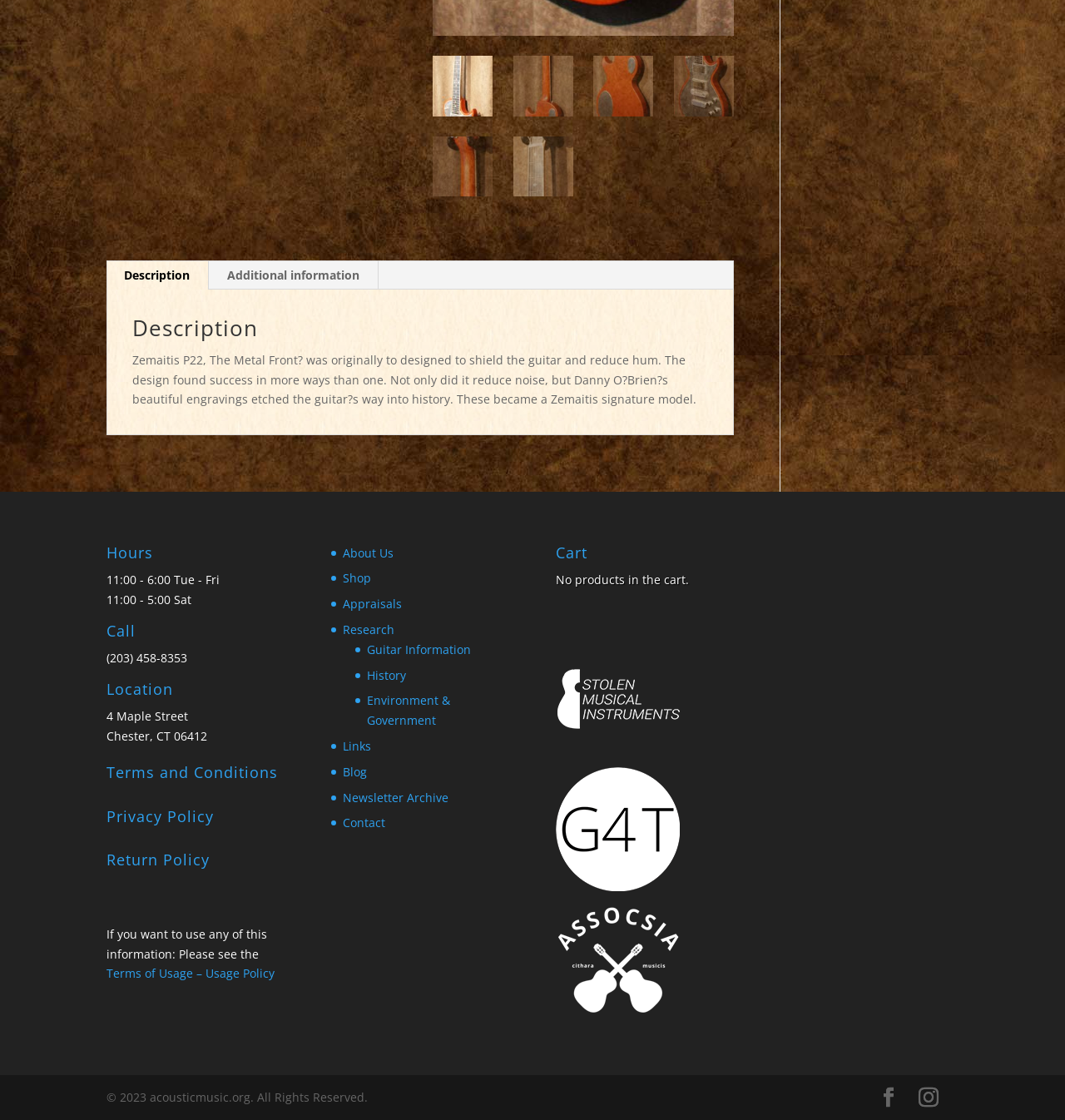Find the UI element described as: "Contact us" and predict its bounding box coordinates. Ensure the coordinates are four float numbers between 0 and 1, [left, top, right, bottom].

None